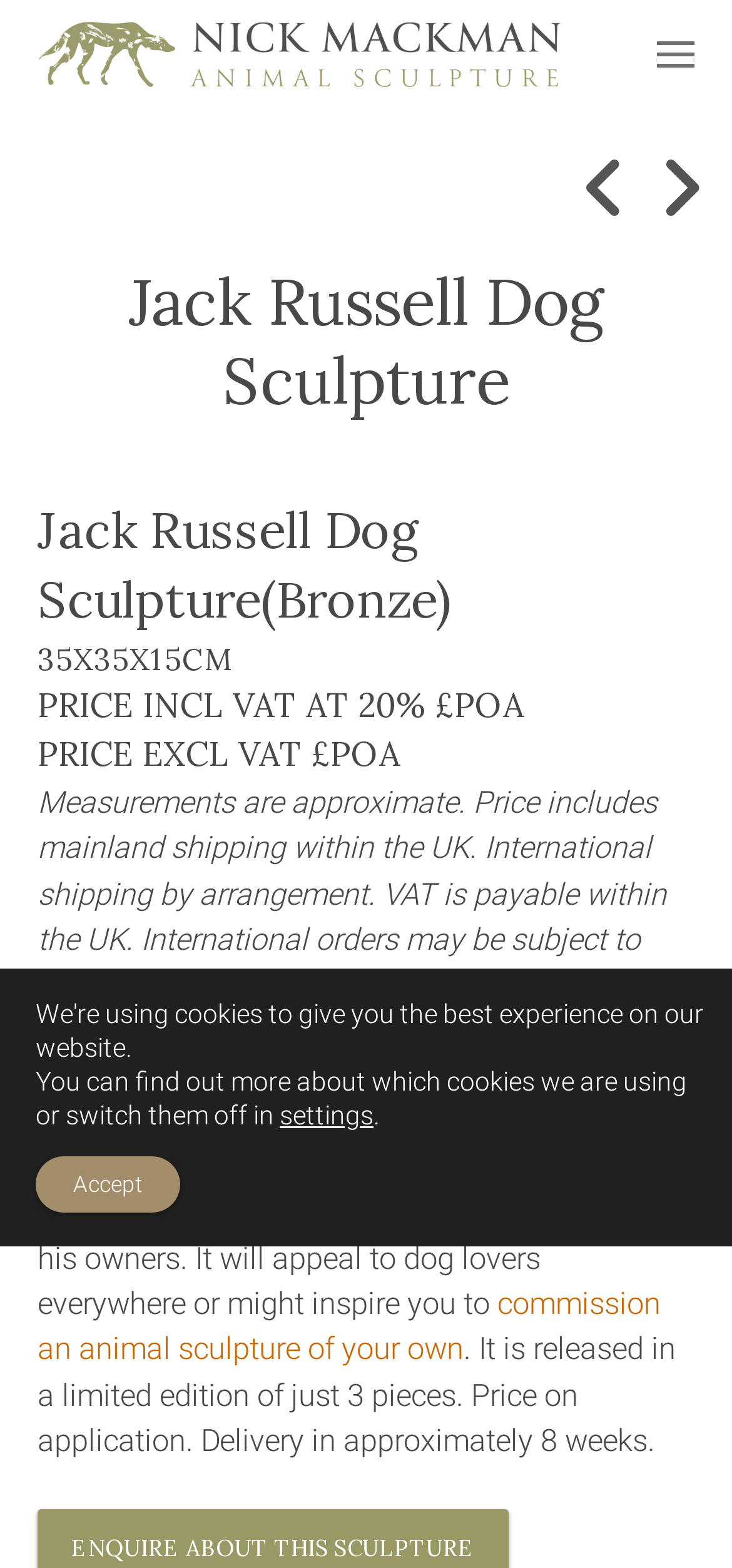Find the bounding box coordinates of the UI element according to this description: "alt="NICK MACKMAN" title="NICK MACKMAN"".

[0.051, 0.012, 0.769, 0.06]